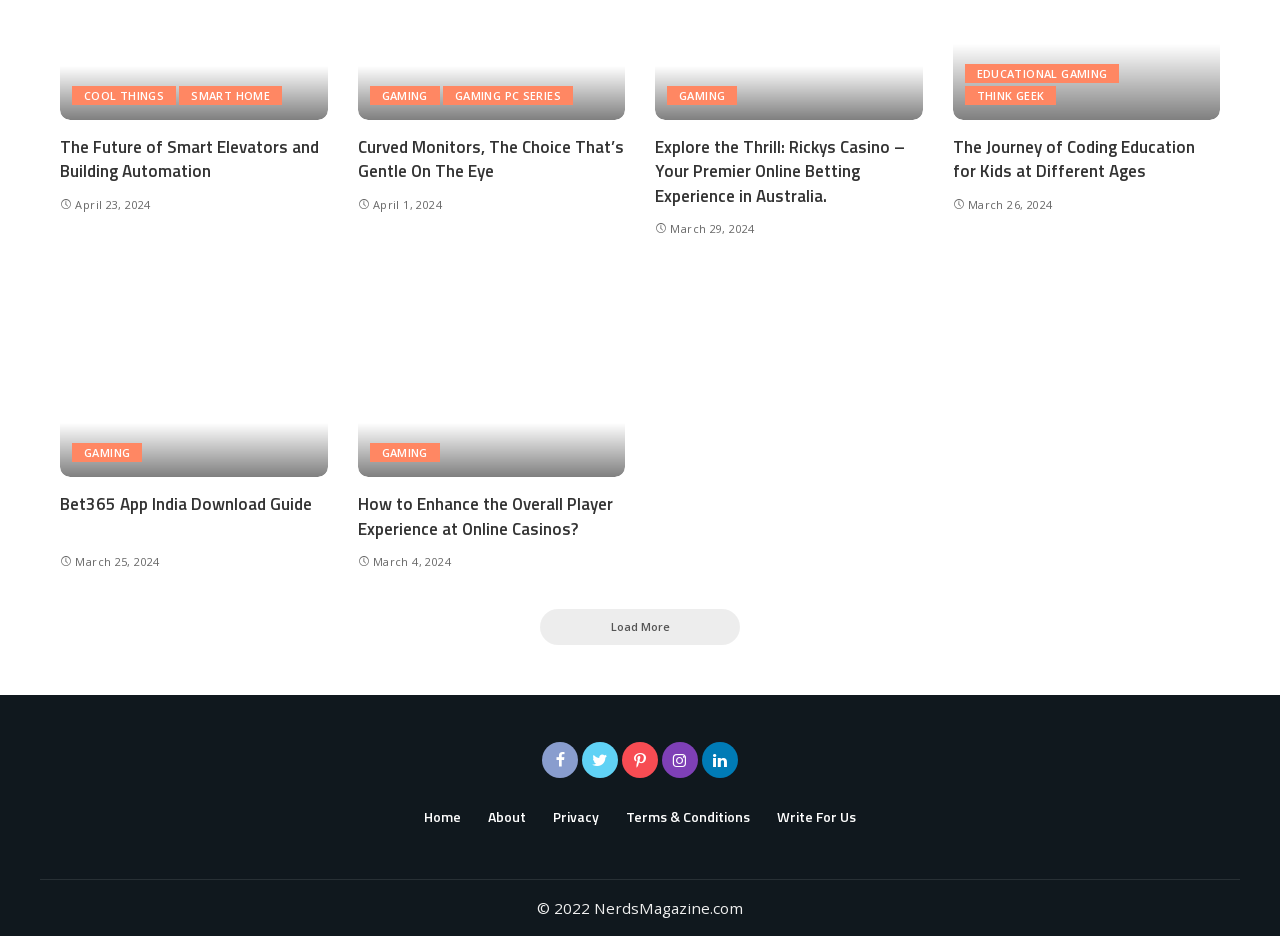Identify the bounding box coordinates of the area that should be clicked in order to complete the given instruction: "Learn about Curved Monitors, The Choice That’s Gentle On The Eye". The bounding box coordinates should be four float numbers between 0 and 1, i.e., [left, top, right, bottom].

[0.279, 0.144, 0.488, 0.197]